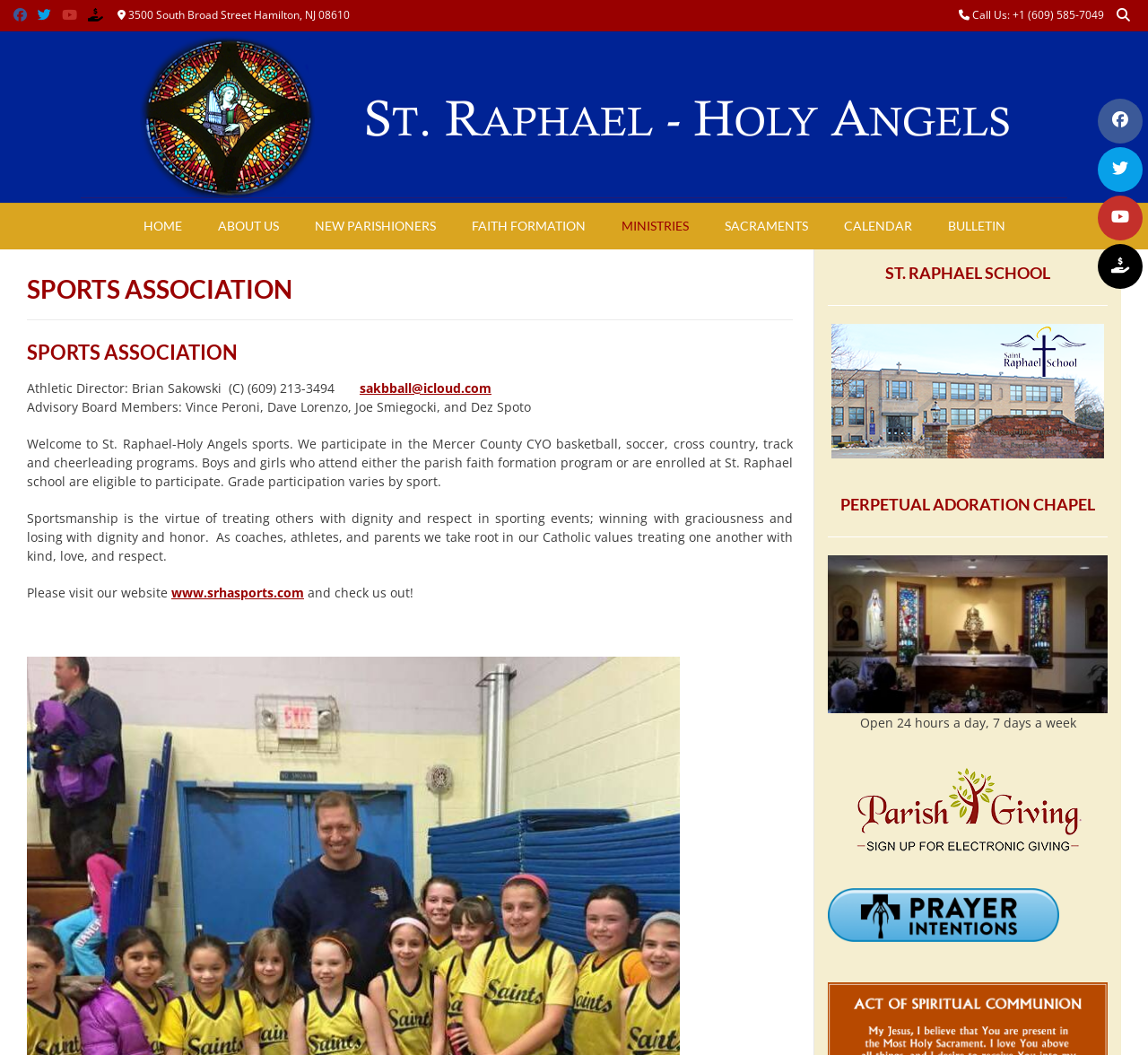Locate the bounding box coordinates of the item that should be clicked to fulfill the instruction: "Click the Facebook link".

[0.956, 0.094, 0.995, 0.136]